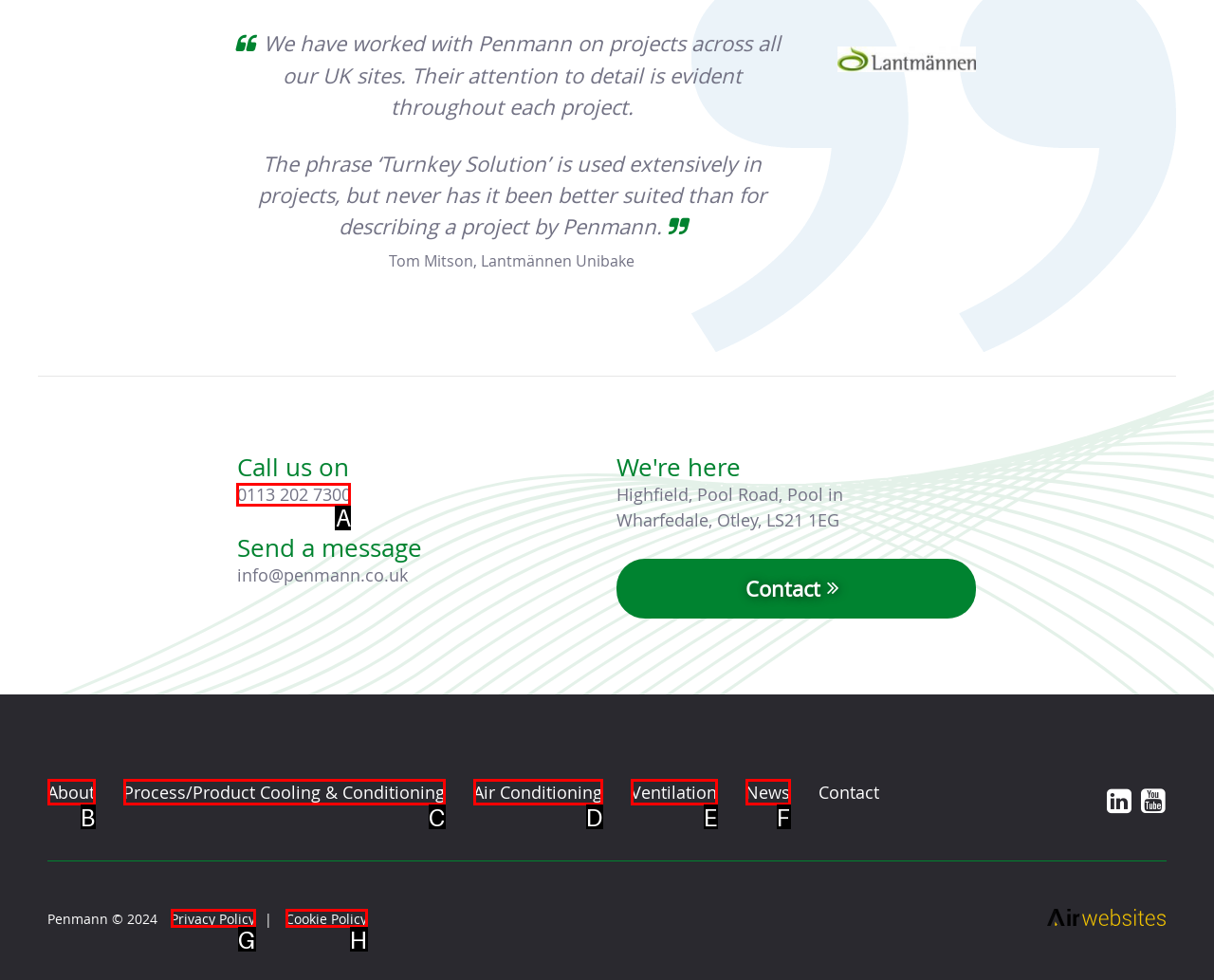To perform the task "Call the phone number", which UI element's letter should you select? Provide the letter directly.

A